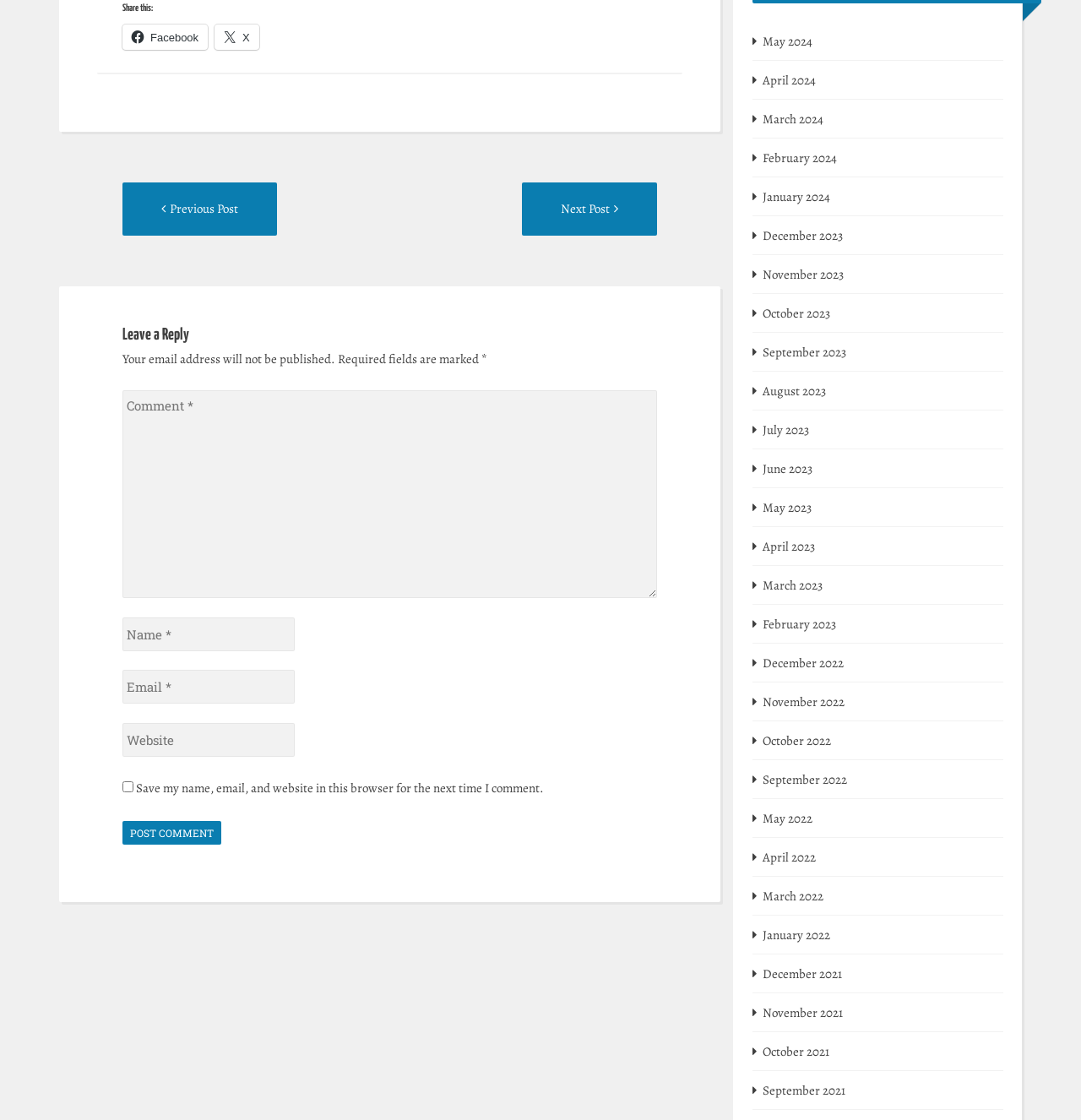Please find the bounding box coordinates of the section that needs to be clicked to achieve this instruction: "Click on the Previous post link".

[0.113, 0.179, 0.256, 0.194]